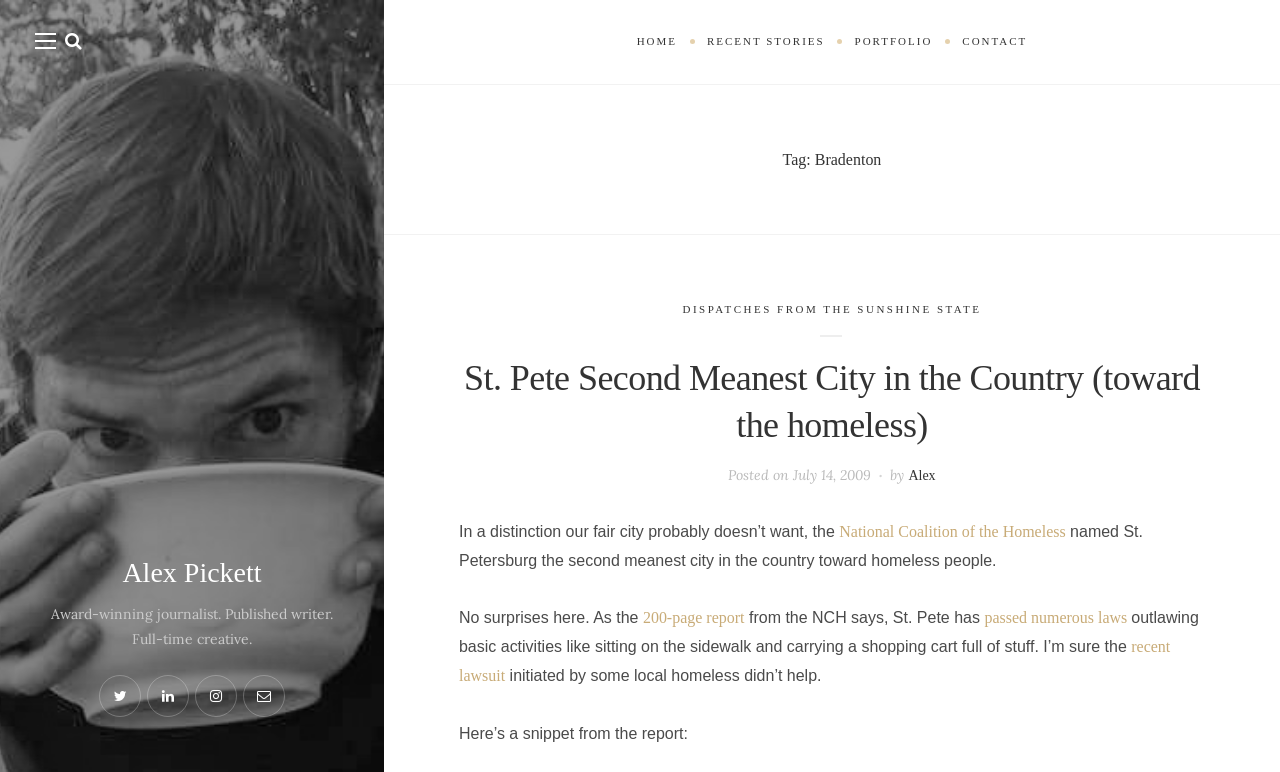Point out the bounding box coordinates of the section to click in order to follow this instruction: "Contact us through '(848) 900-3682'".

None